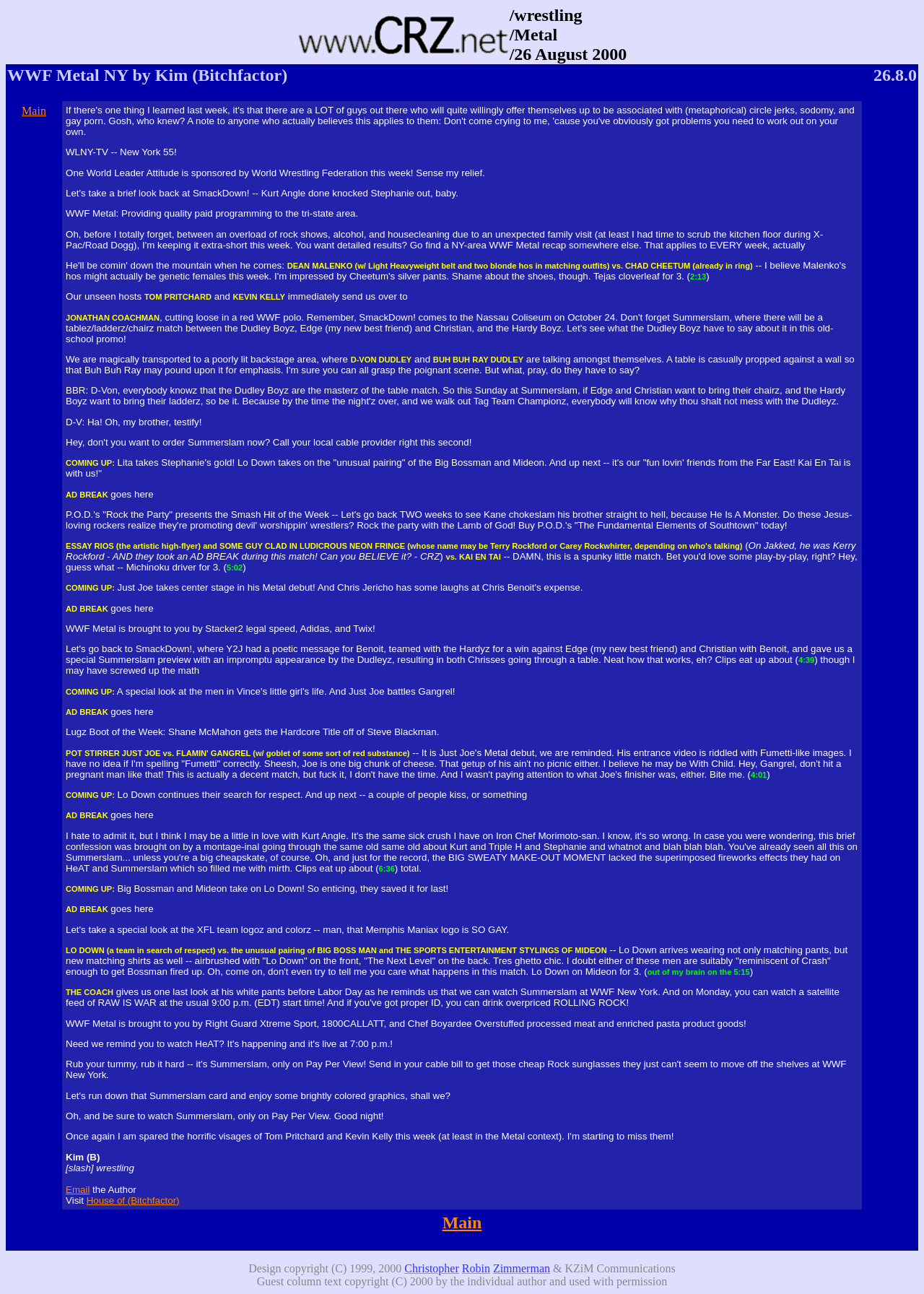What is the name of the team that takes on Lo Down?
Please provide a comprehensive answer based on the details in the screenshot.

The webpage mentions a match between Lo Down and the unusual pairing of Big Bossman and Mideon.